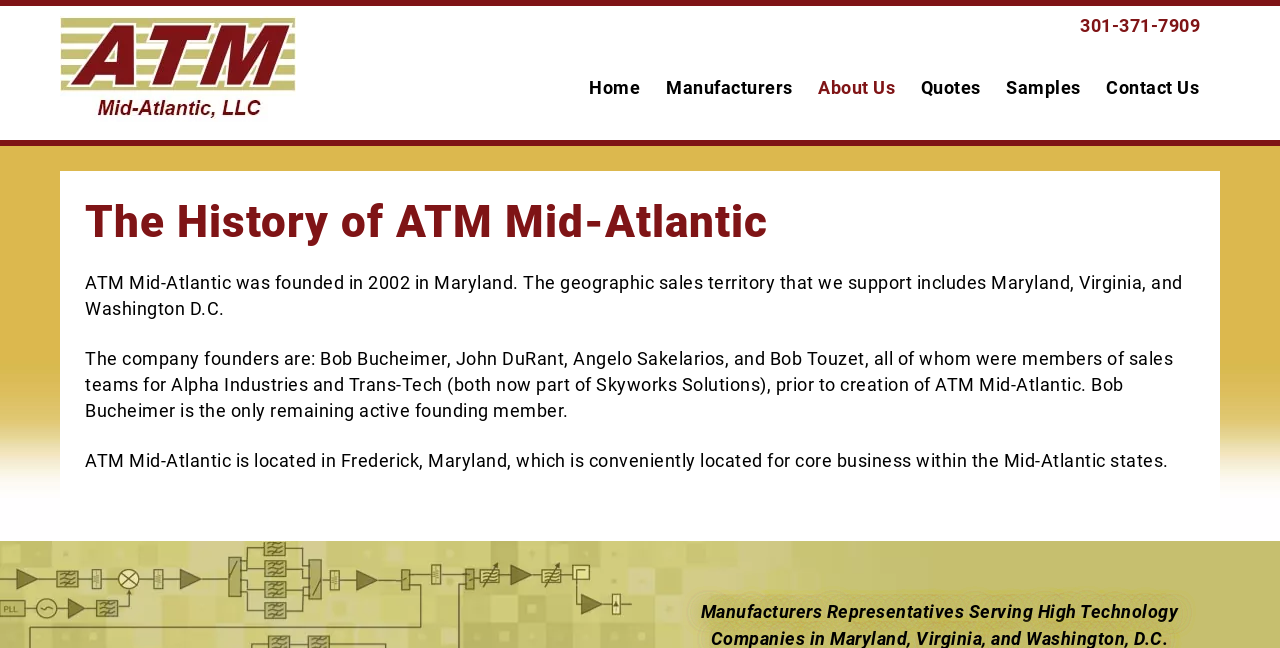Please identify the bounding box coordinates of the element on the webpage that should be clicked to follow this instruction: "Read the article about 'The Importance of Clean Master App Lock'". The bounding box coordinates should be given as four float numbers between 0 and 1, formatted as [left, top, right, bottom].

None